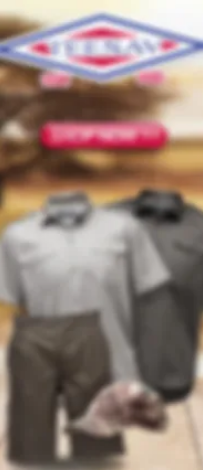What is the purpose of the shirts according to the image?
Please ensure your answer is as detailed and informative as possible.

The caption states that the shirts appear designed for comfort and breathability, making them ideal for outdoor activities, which is the correct answer.